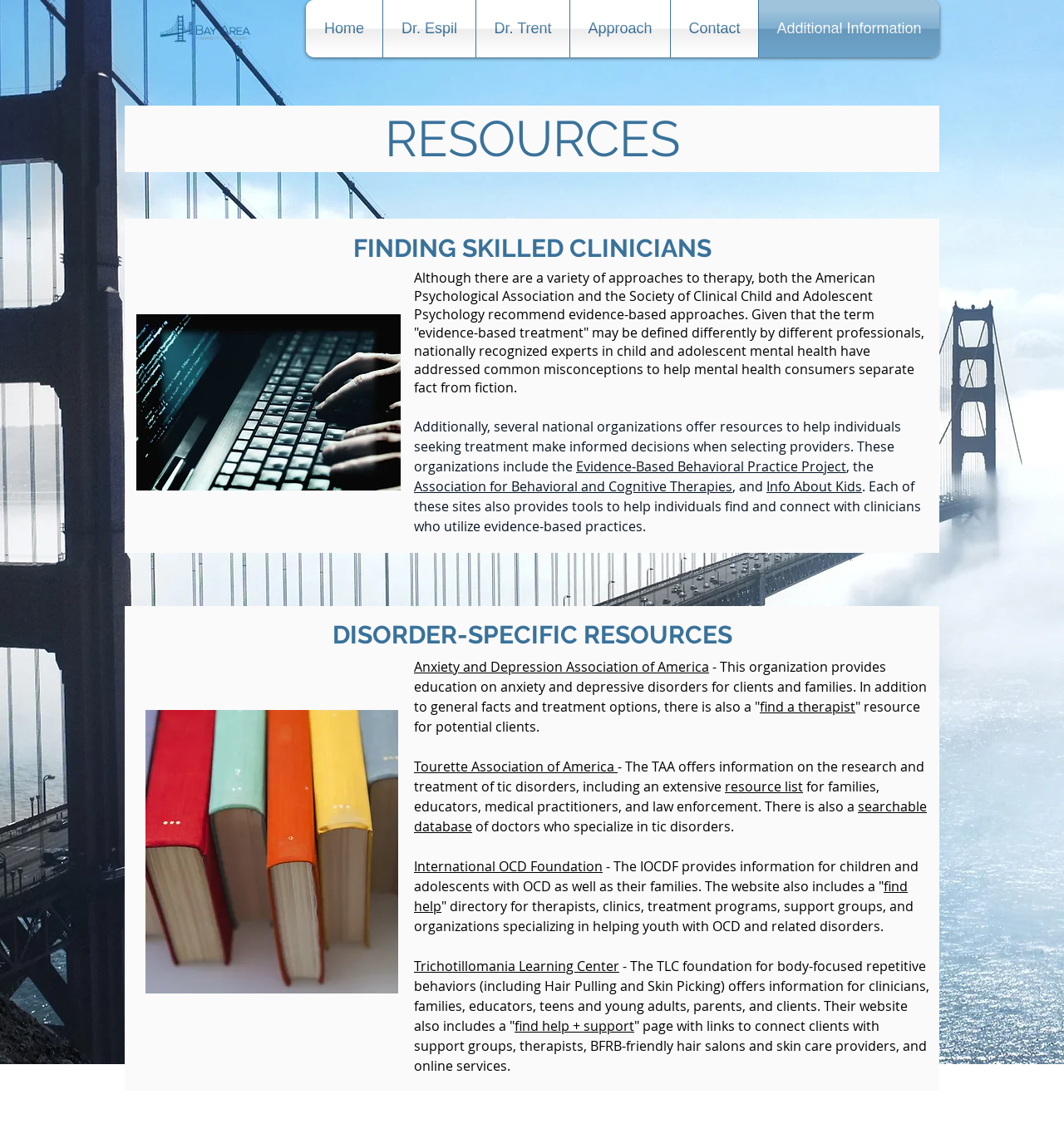What is the purpose of the 'find a therapist' resource?
Look at the image and provide a short answer using one word or a phrase.

To connect clients with therapists